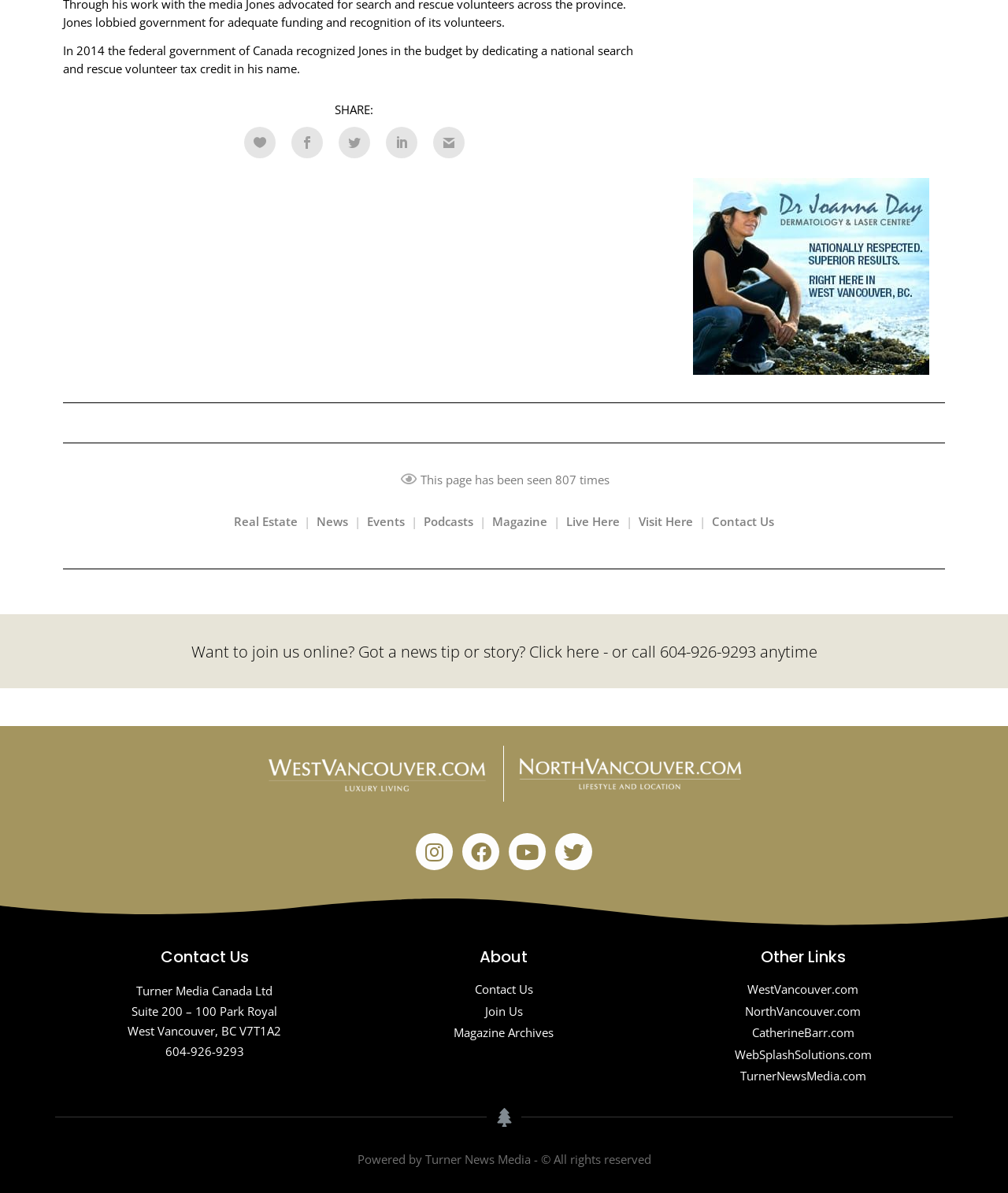Please identify the bounding box coordinates of the clickable region that I should interact with to perform the following instruction: "Click on the 'Real Estate' link". The coordinates should be expressed as four float numbers between 0 and 1, i.e., [left, top, right, bottom].

[0.232, 0.43, 0.295, 0.443]